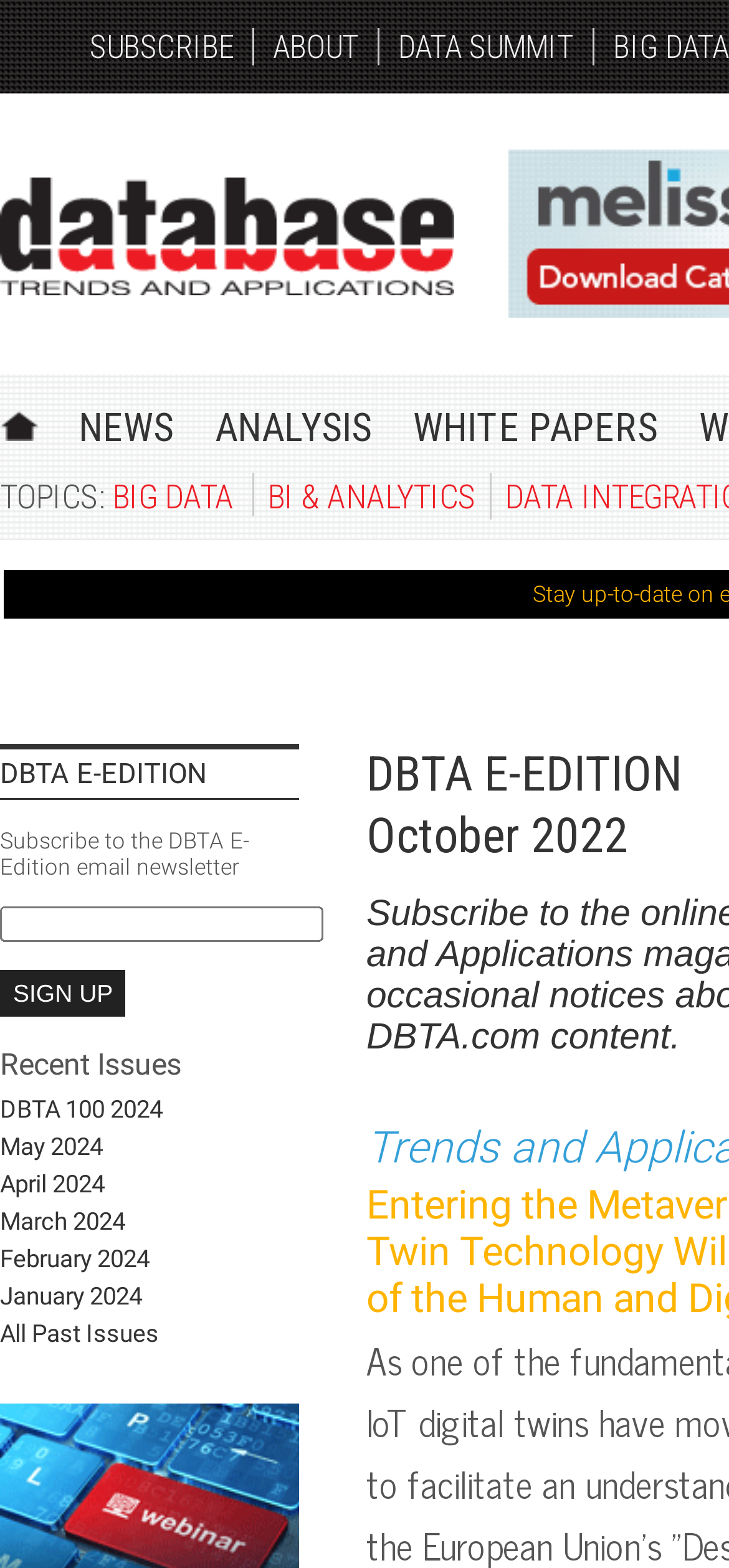Find the bounding box coordinates of the area that needs to be clicked in order to achieve the following instruction: "Go to the ABOUT page". The coordinates should be specified as four float numbers between 0 and 1, i.e., [left, top, right, bottom].

[0.374, 0.018, 0.492, 0.042]